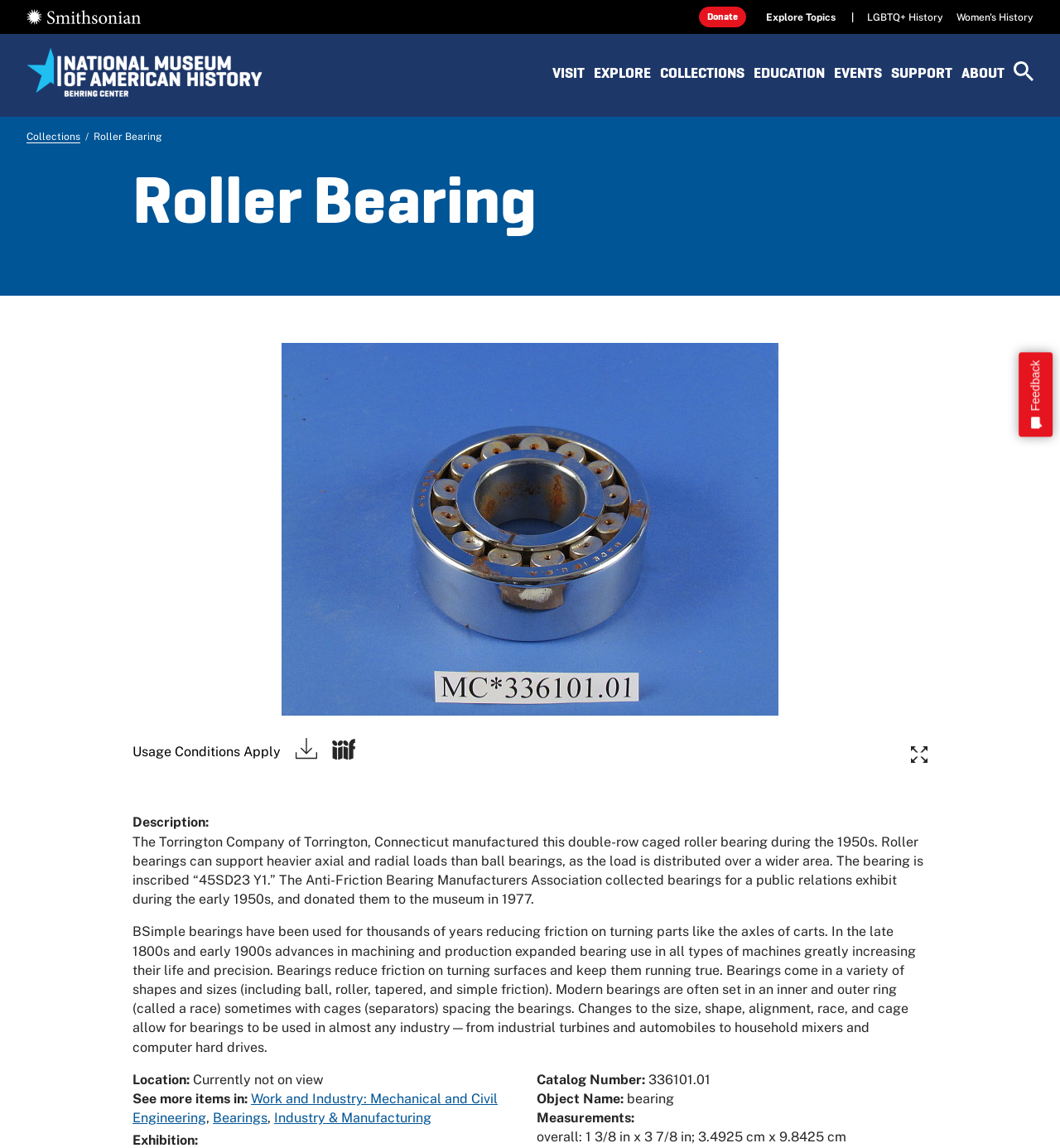Identify the bounding box coordinates of the clickable region to carry out the given instruction: "Visit the collections page".

[0.025, 0.114, 0.076, 0.125]